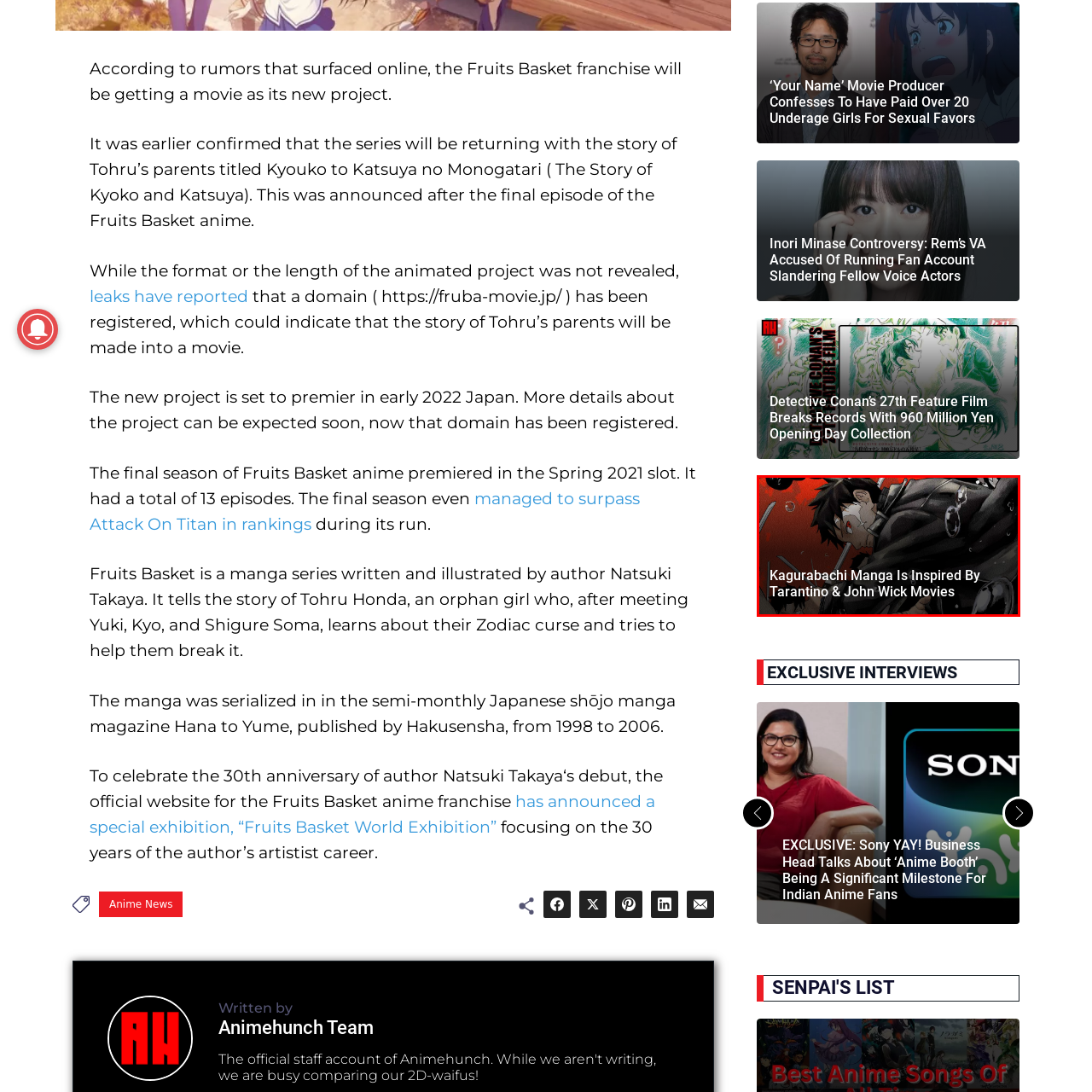Observe the content inside the red rectangle and respond to the question with one word or phrase: 
What is the manga 'Kagurabachi' inspired by?

Tarantino & John Wick Movies